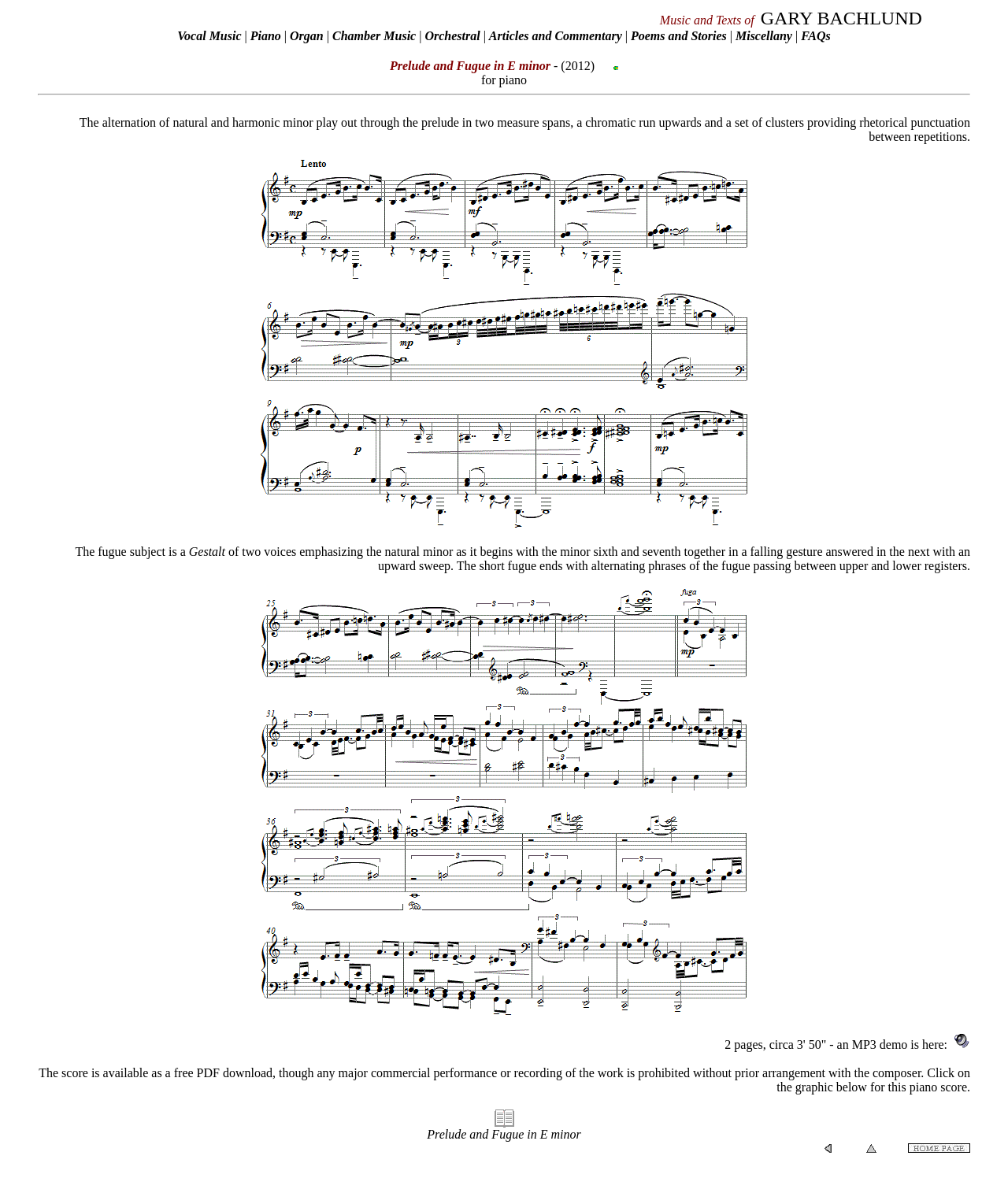Determine the bounding box coordinates of the clickable element to complete this instruction: "Click on the 'Prelude and Fugue in E minor' link". Provide the coordinates in the format of four float numbers between 0 and 1, [left, top, right, bottom].

[0.424, 0.948, 0.576, 0.96]